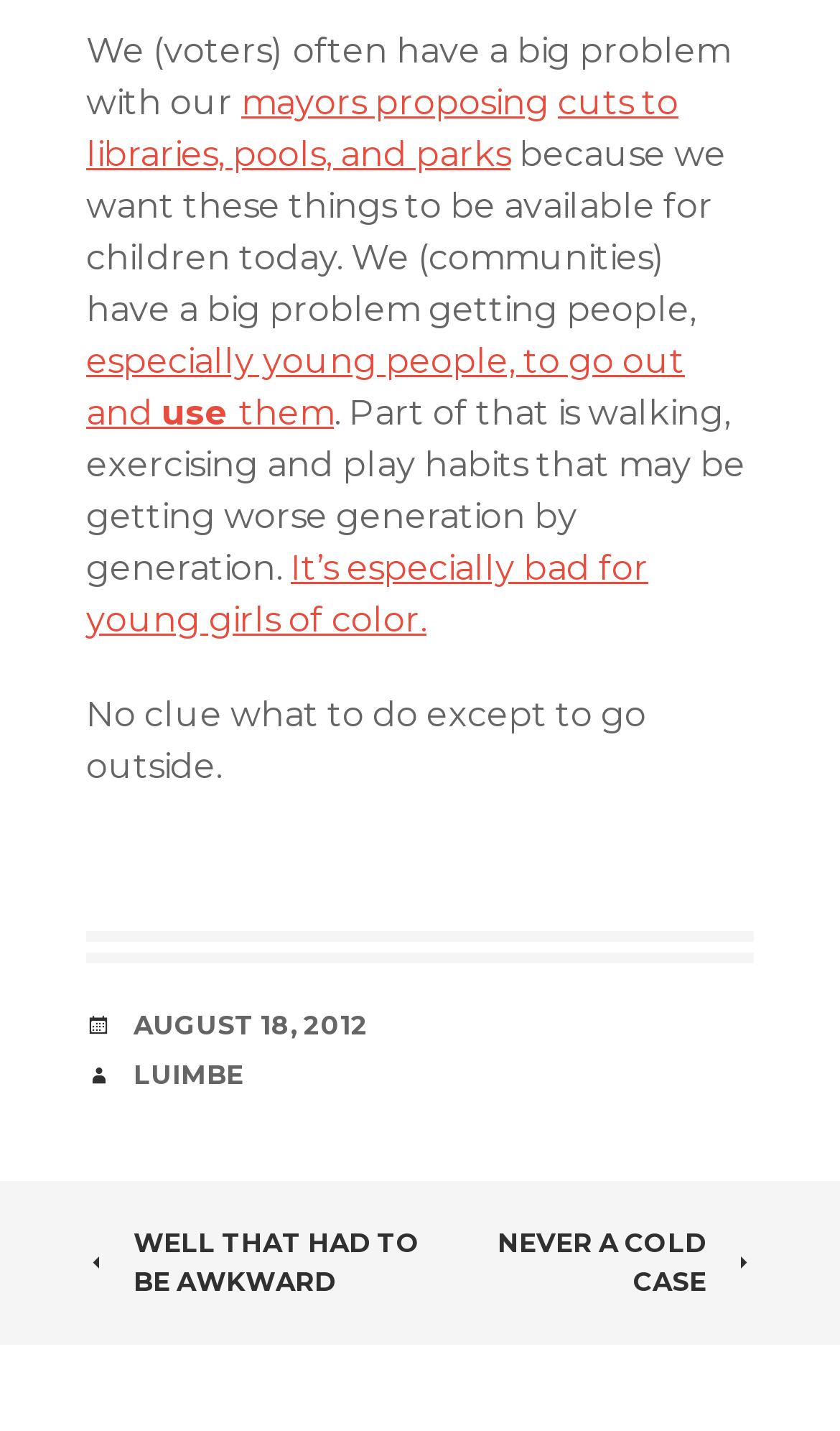Using the description: "August 18, 2012", identify the bounding box of the corresponding UI element in the screenshot.

[0.159, 0.704, 0.438, 0.727]